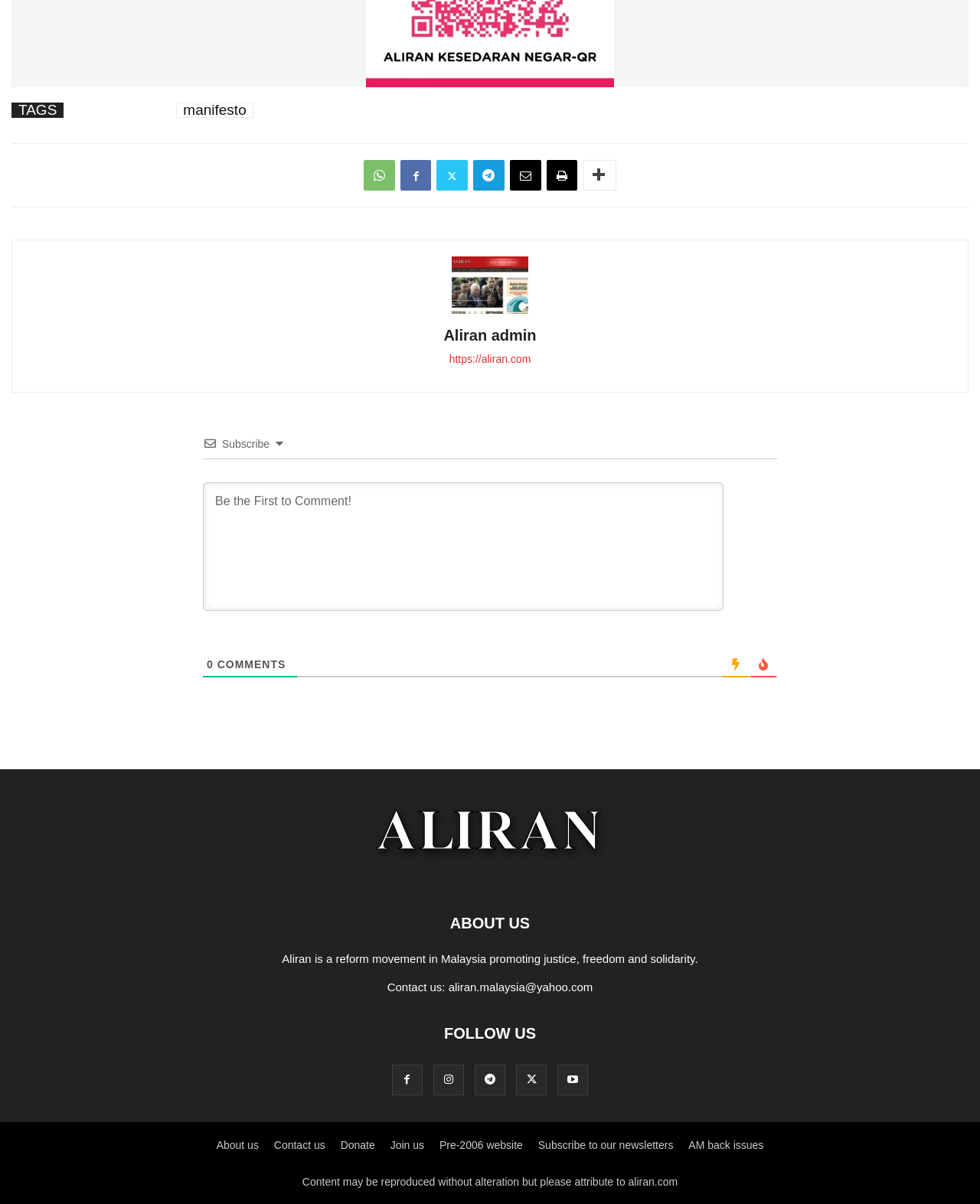Find and indicate the bounding box coordinates of the region you should select to follow the given instruction: "Search this website".

None